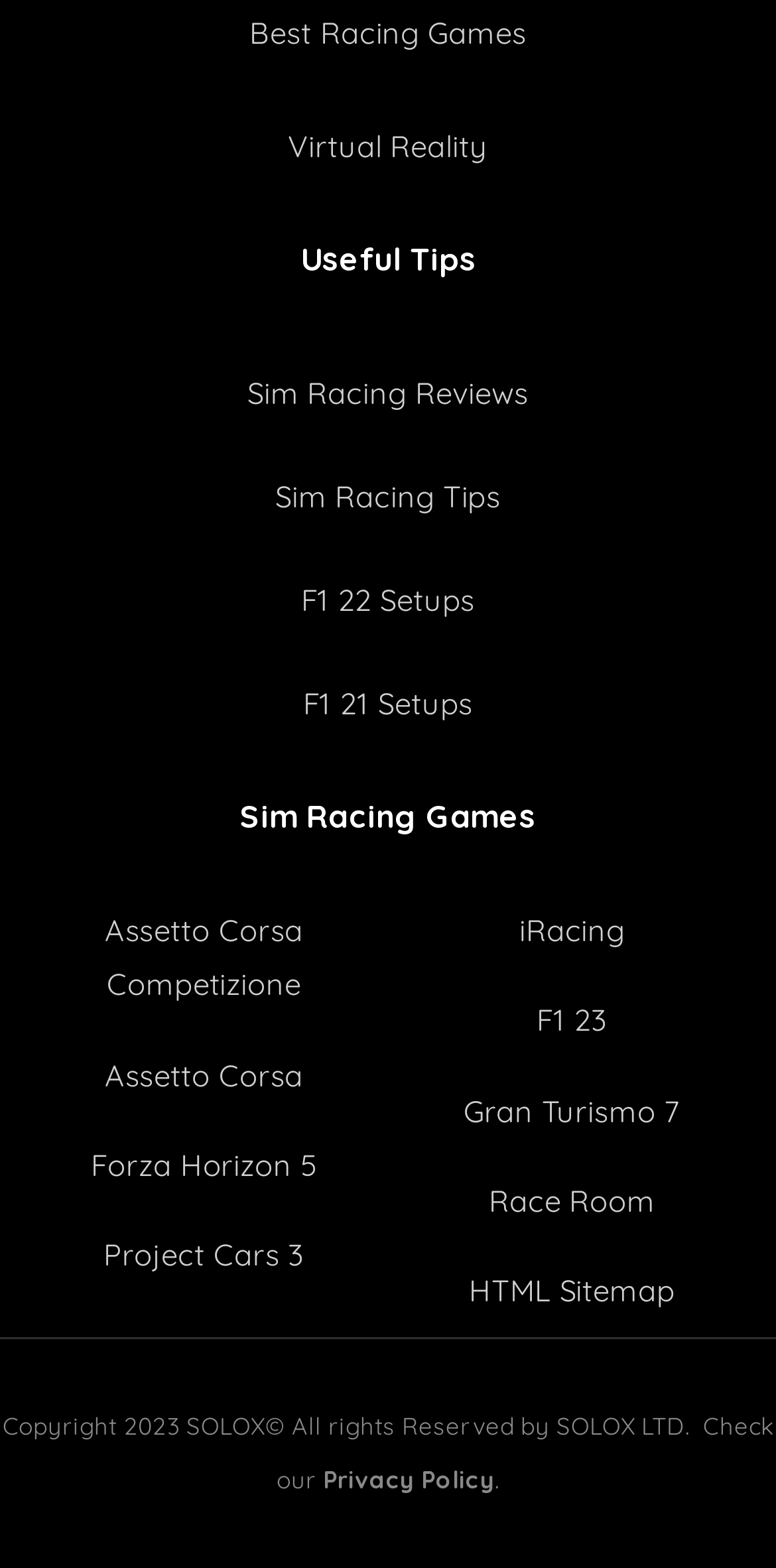Determine the bounding box coordinates of the target area to click to execute the following instruction: "Explore F1 22 Setups."

[0.026, 0.366, 0.974, 0.4]